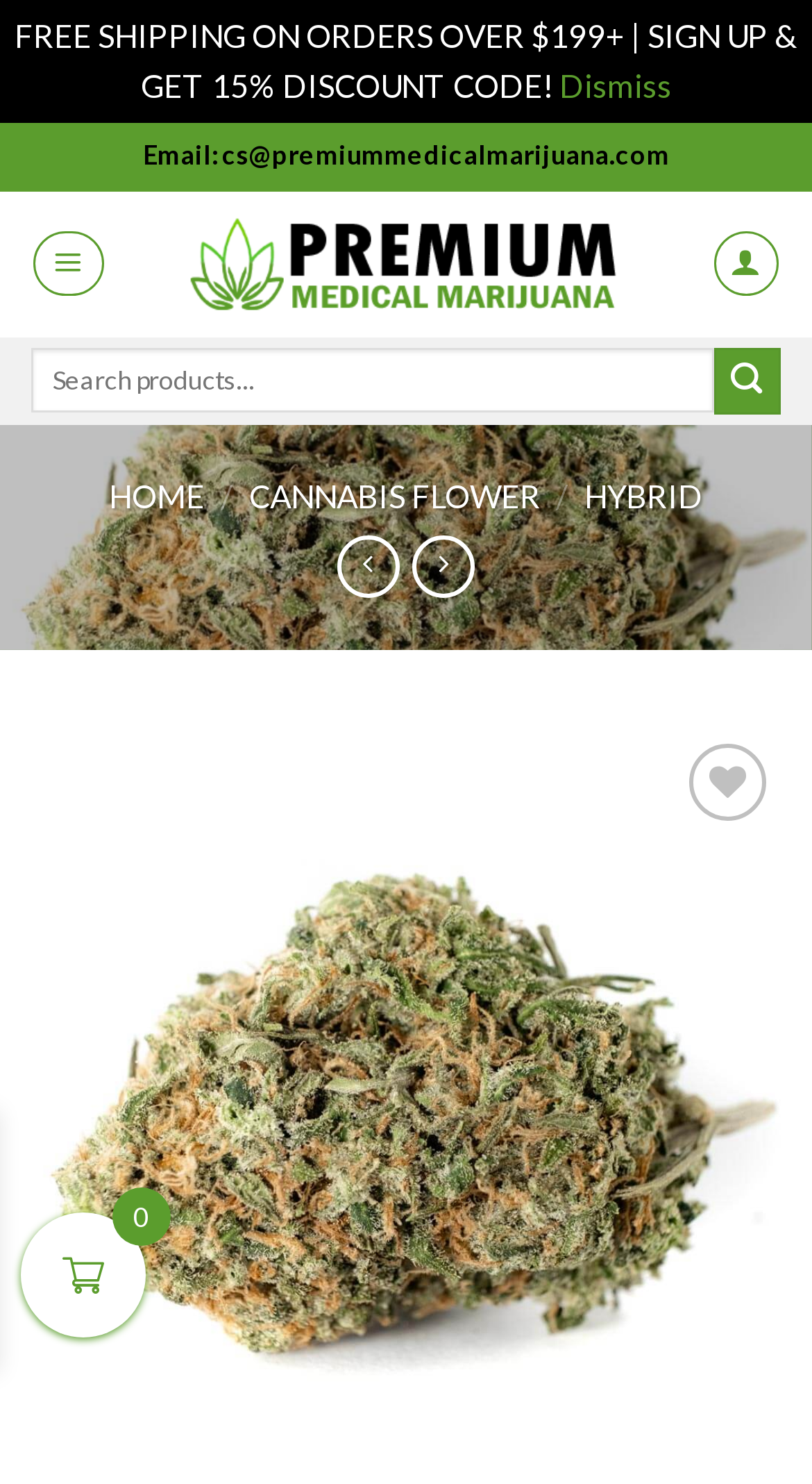Point out the bounding box coordinates of the section to click in order to follow this instruction: "Dismiss notification".

[0.688, 0.045, 0.827, 0.071]